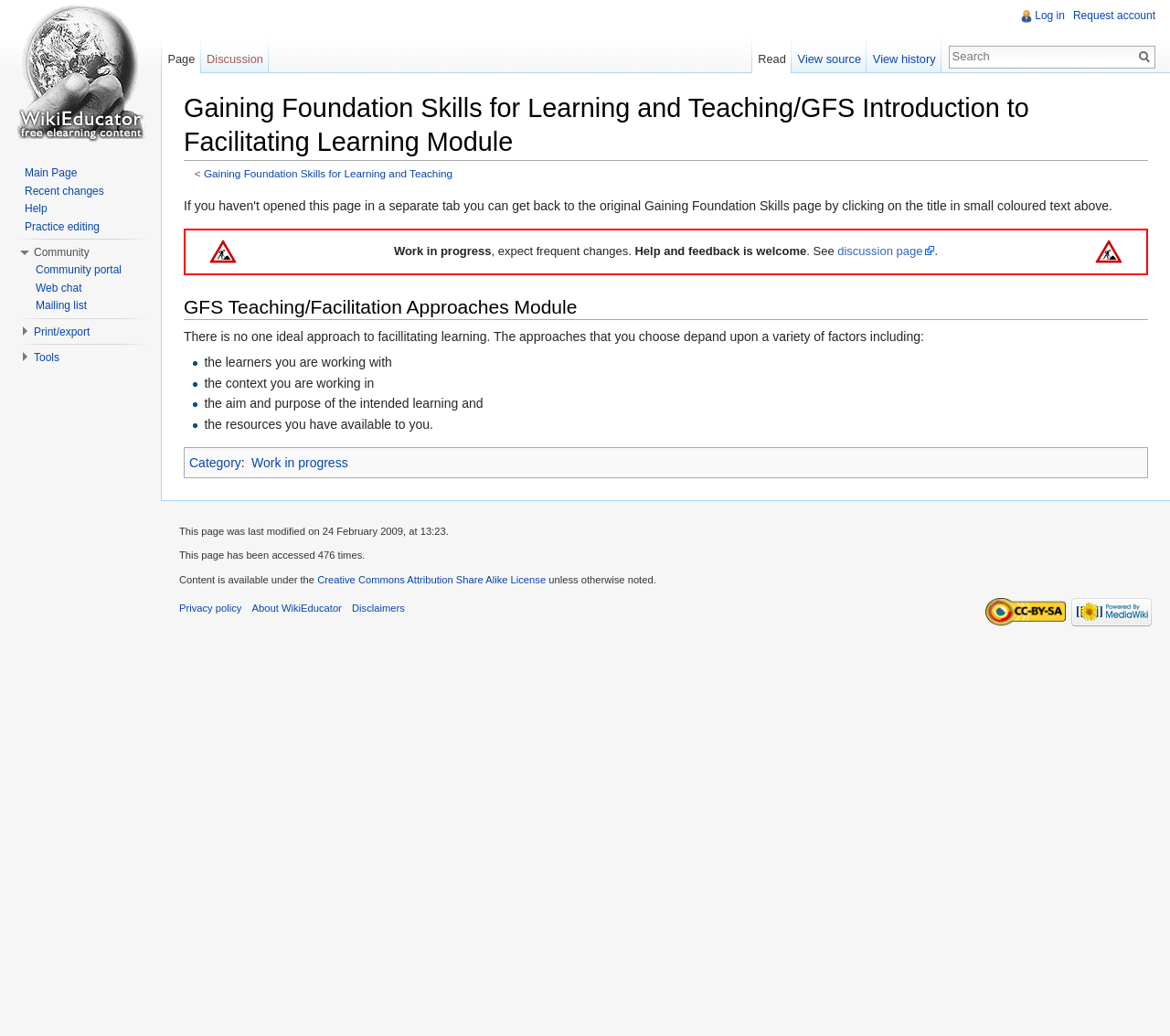What is the last modification date of the webpage?
Based on the screenshot, respond with a single word or phrase.

24 February 2009